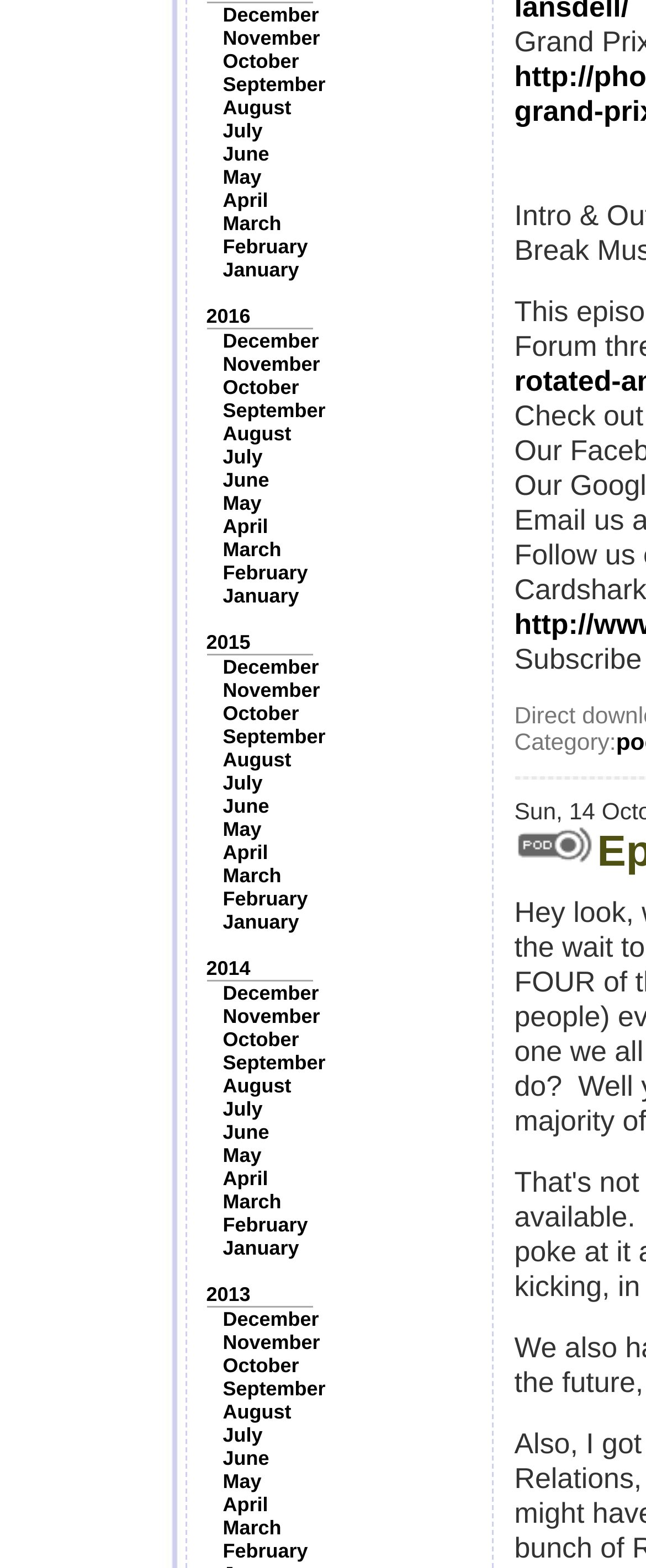How many months are listed?
Please answer the question with a detailed and comprehensive explanation.

I counted the number of links with month names, such as 'December', 'November', etc. and found 12 of them.